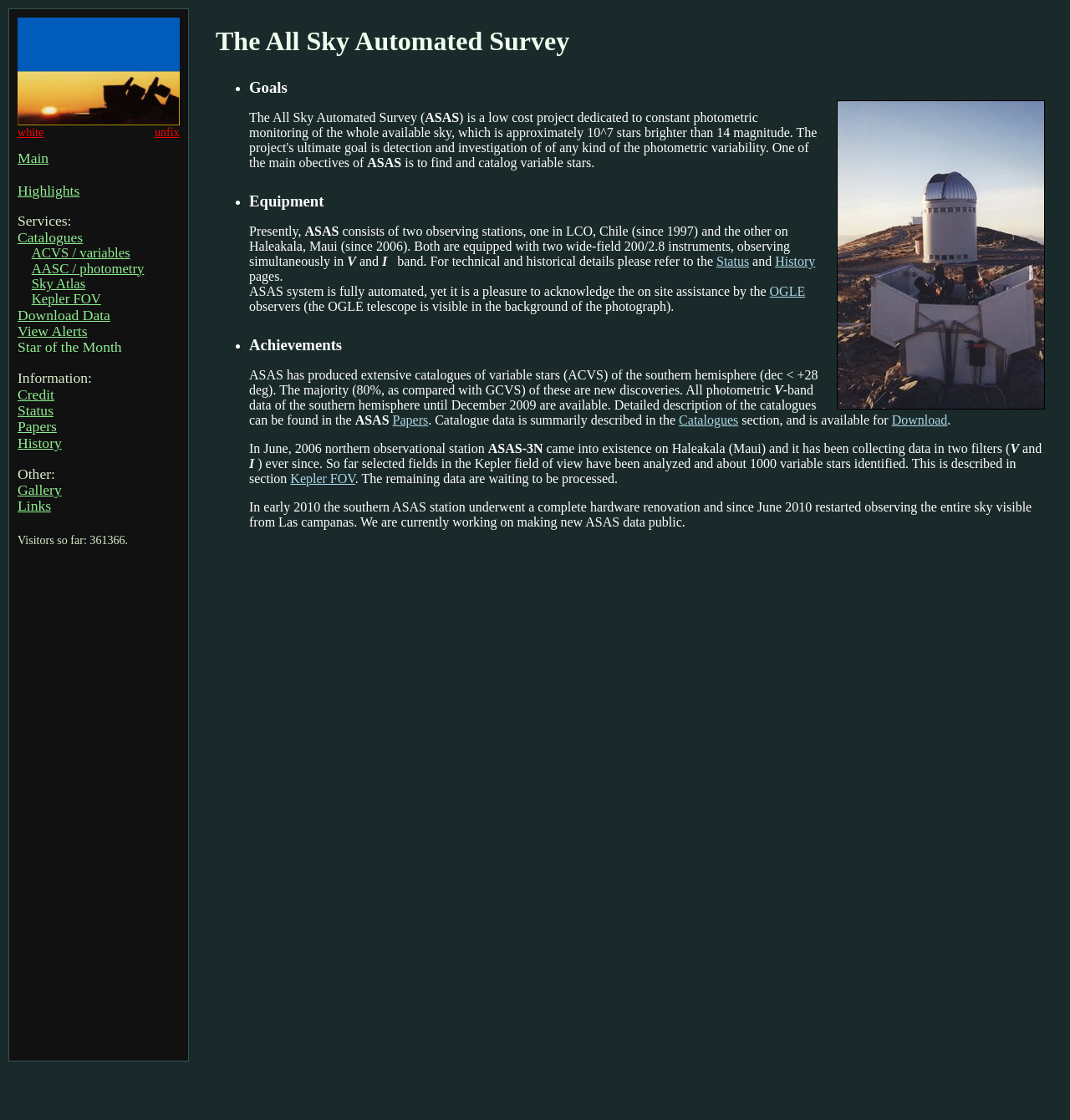Please identify the bounding box coordinates of the area that needs to be clicked to fulfill the following instruction: "Explore the catalogues."

[0.016, 0.204, 0.077, 0.219]